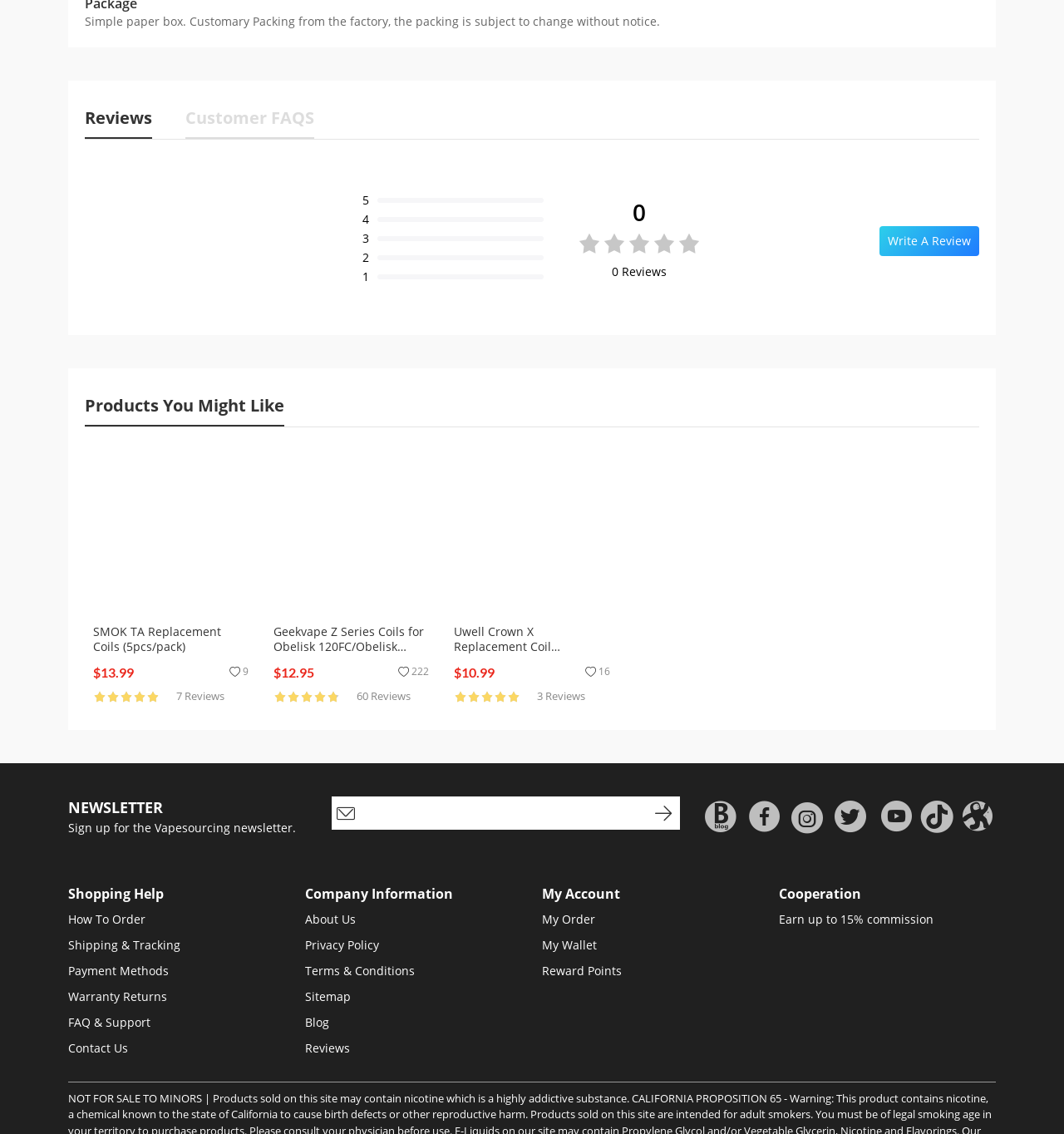Using the image as a reference, answer the following question in as much detail as possible:
What is the rating of the product?

The rating of the product is 5, which is indicated by the StaticText element with the text '5' and the bounding box coordinates [0.341, 0.17, 0.347, 0.183].